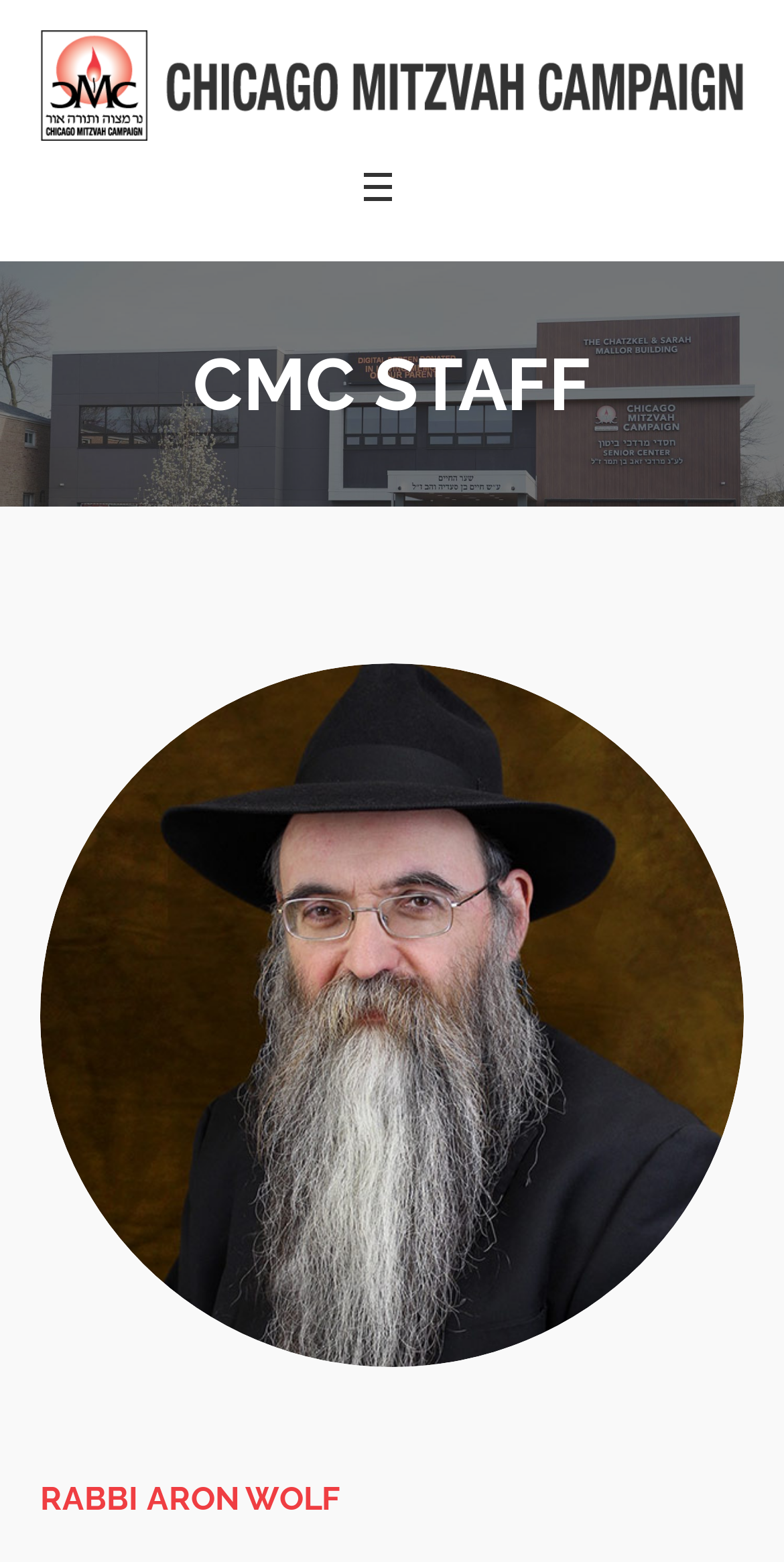Is there a link to the organization's homepage? Observe the screenshot and provide a one-word or short phrase answer.

Yes